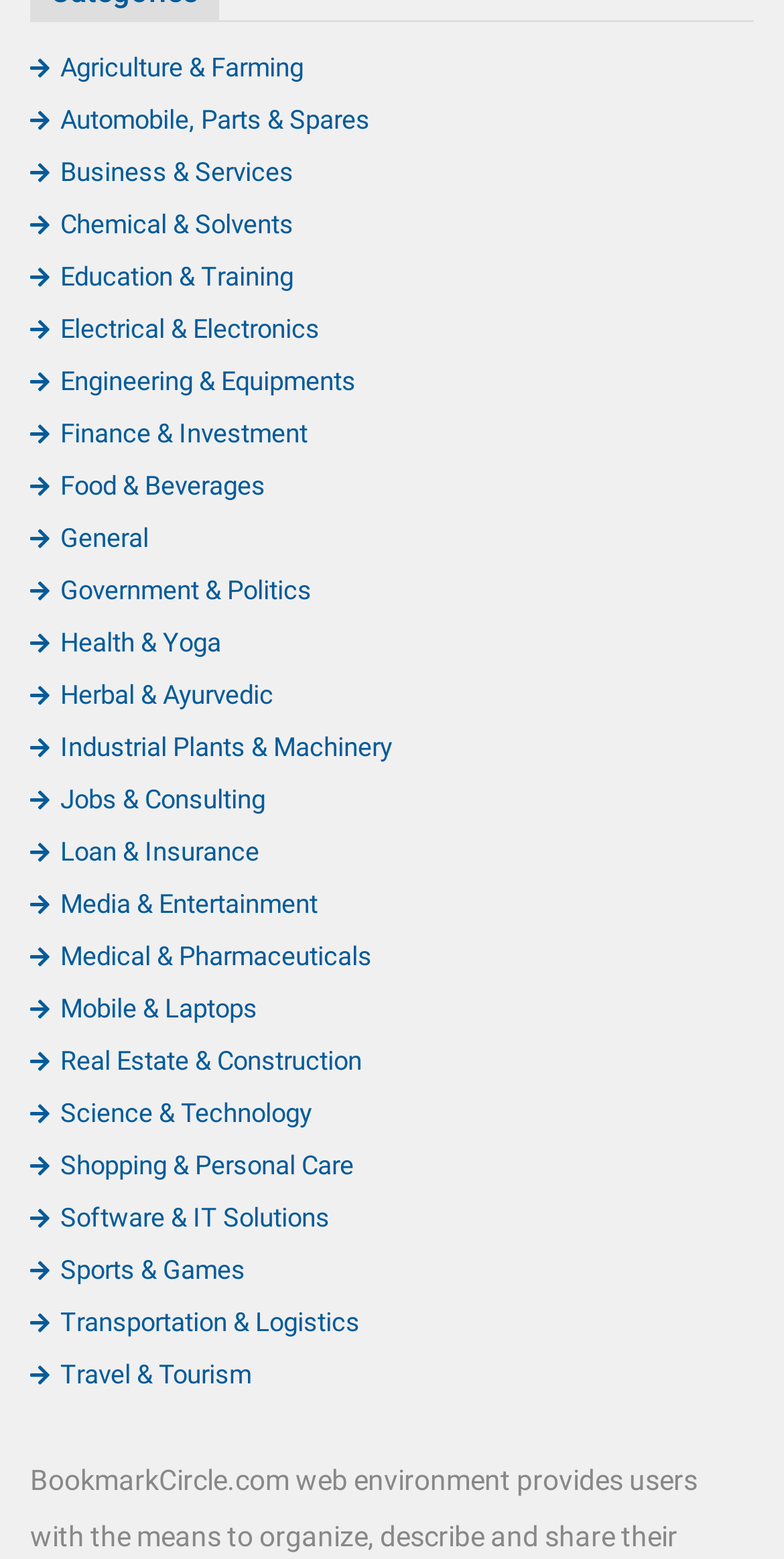Please find the bounding box coordinates of the section that needs to be clicked to achieve this instruction: "View JCCC's Facebook page".

None